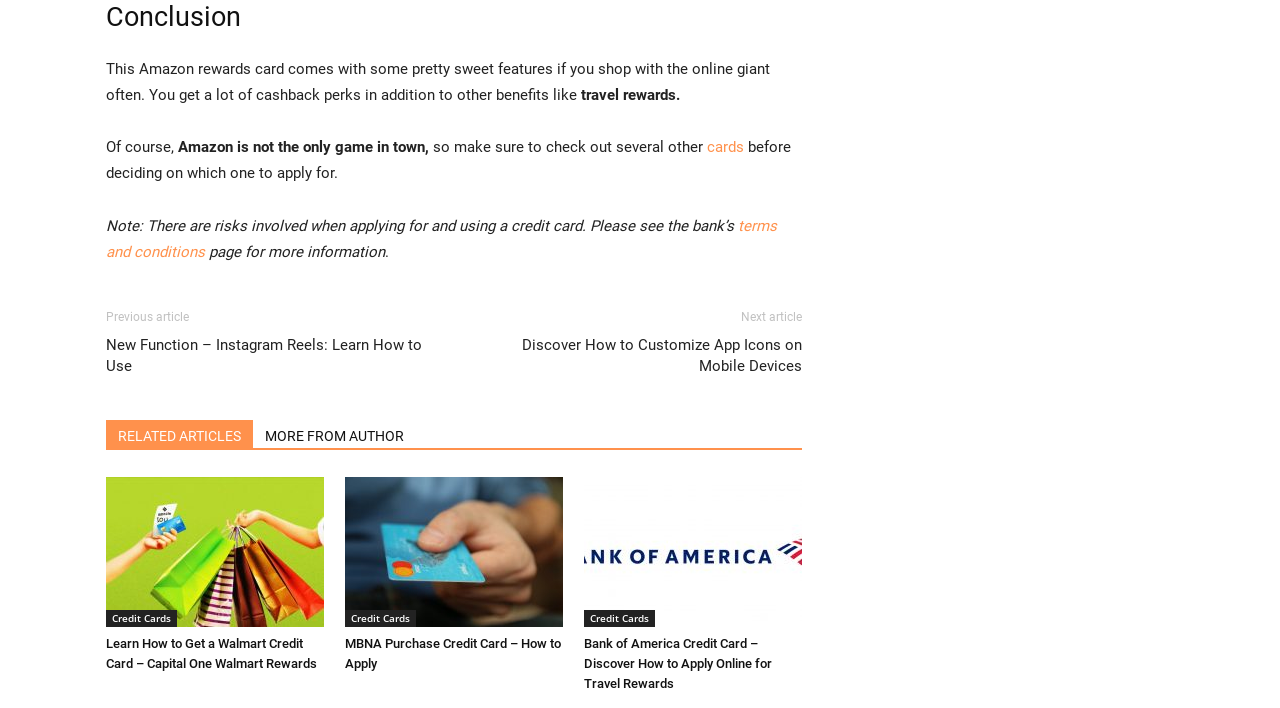Find the bounding box coordinates for the area that should be clicked to accomplish the instruction: "Contact Gayle Tierney".

None